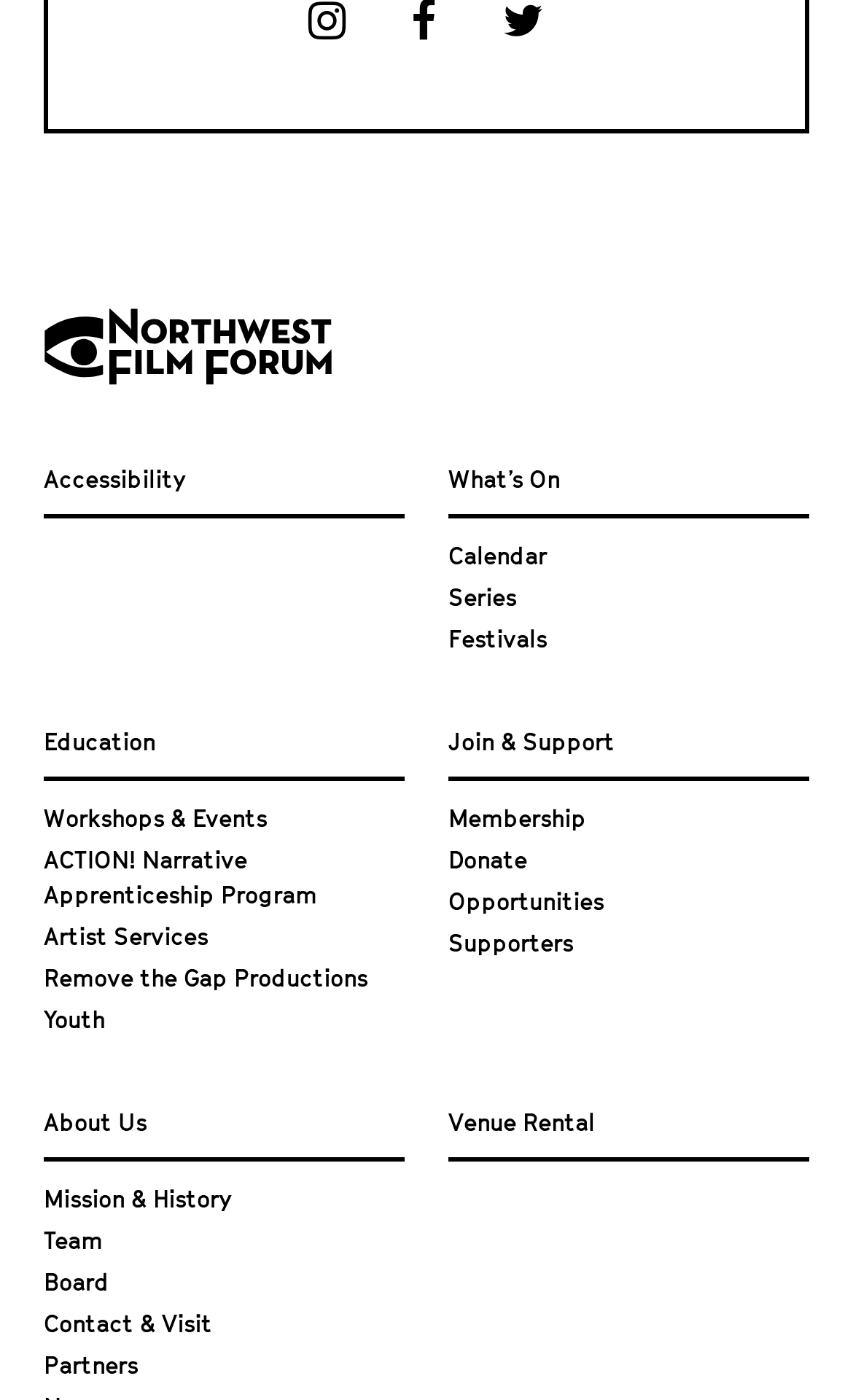Please provide the bounding box coordinates for the UI element as described: "ACTION! Narrative Apprenticeship Program". The coordinates must be four floats between 0 and 1, represented as [left, top, right, bottom].

[0.051, 0.609, 0.474, 0.645]